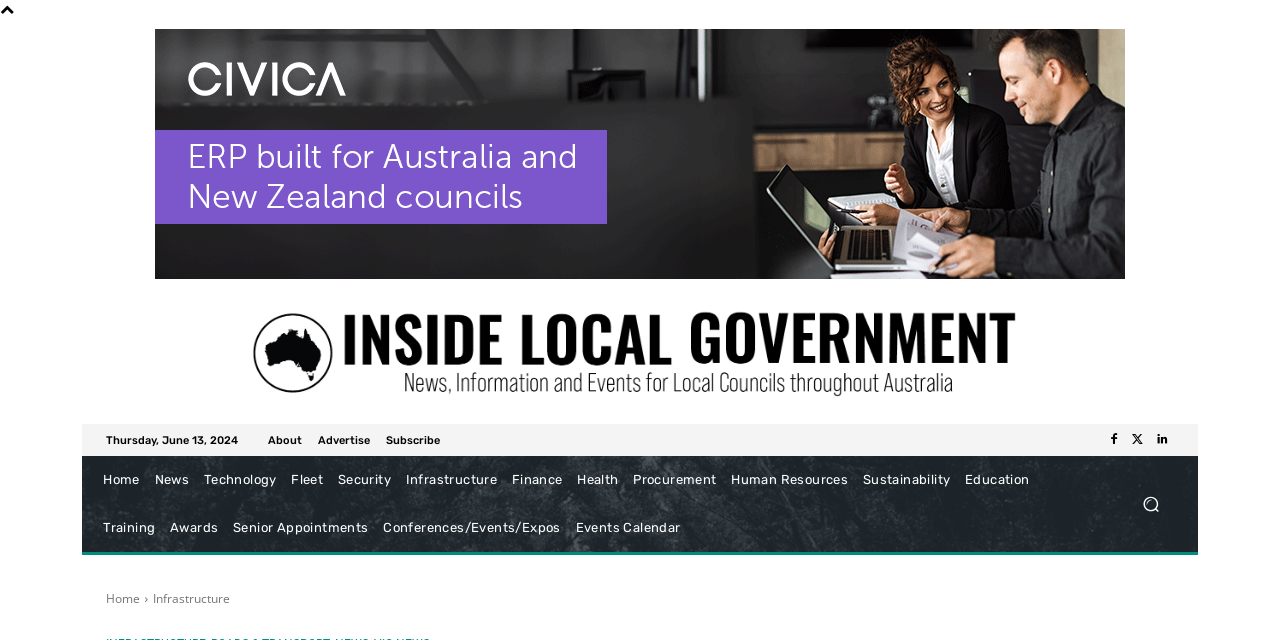Please determine the bounding box coordinates for the element that should be clicked to follow these instructions: "Search for something".

[0.881, 0.751, 0.917, 0.824]